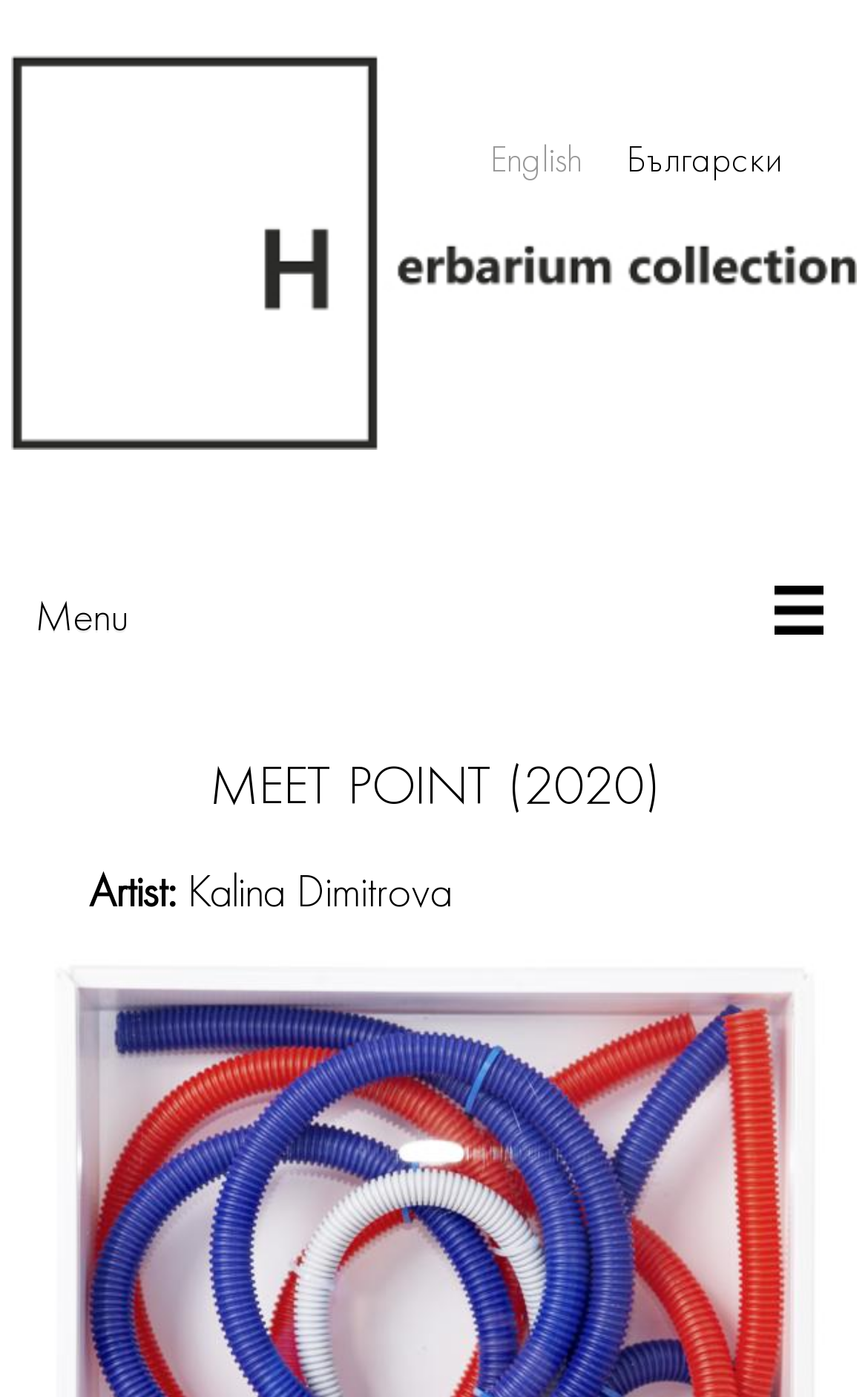What is the purpose of the 'Skip to main content' link?
Provide a concise answer using a single word or phrase based on the image.

Accessibility